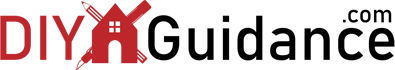What is the color scheme of the logo?
Please ensure your answer to the question is detailed and covers all necessary aspects.

The logo combines a stylized house icon with bold, clear typography, and the red and black color scheme enhances visibility and appeal, effectively representing the website's focus on practical guidance for do-it-yourself tasks.